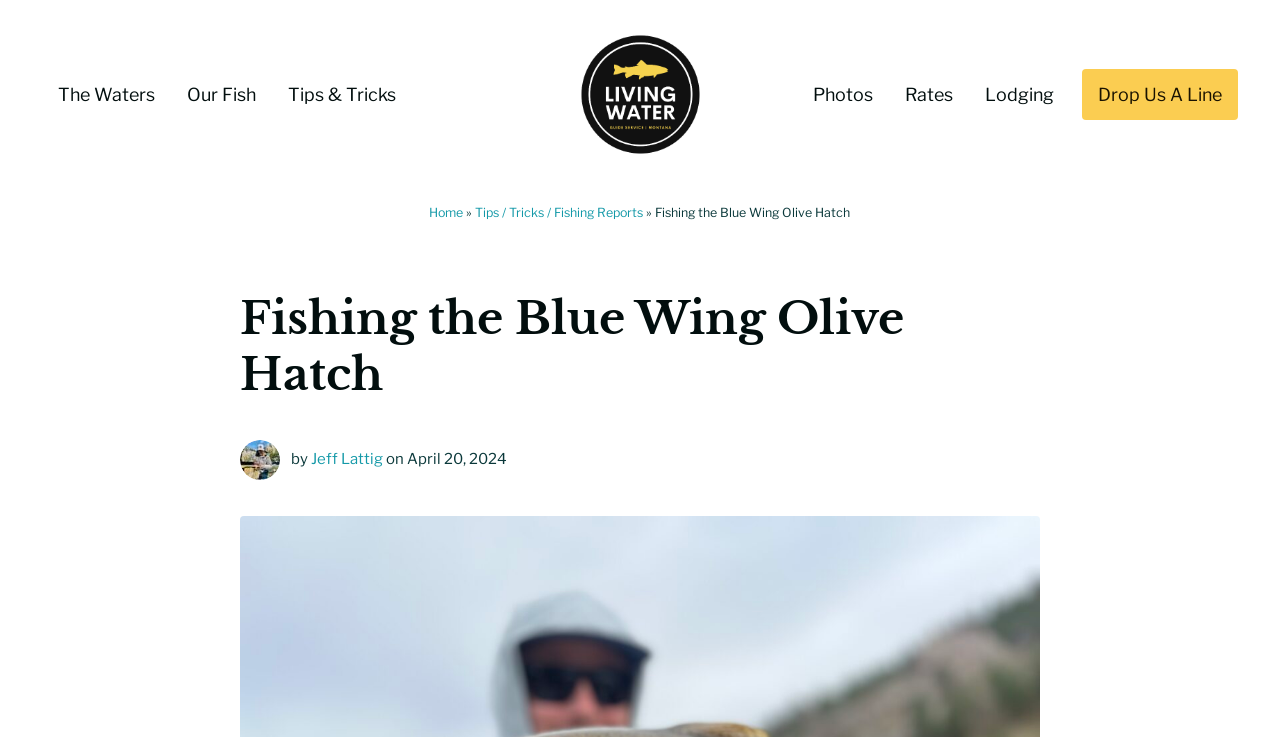Utilize the information from the image to answer the question in detail:
What is the name of the fishing guide company?

I found the answer by looking at the top-left section of the webpage, where the company logo and name are displayed. The image with the text 'Living Water Fly Fishing' is a clear indication of the company's name.